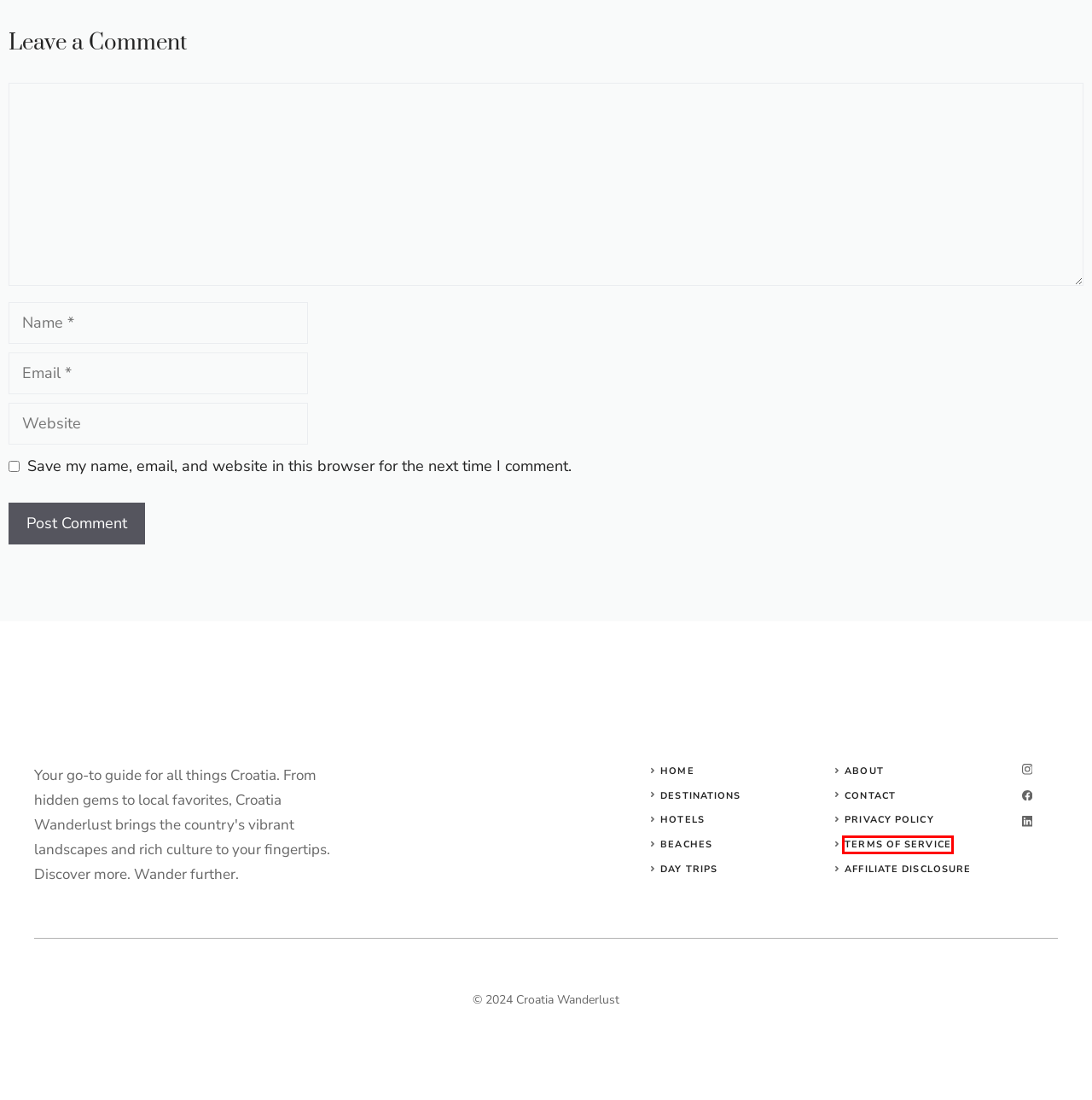You have a screenshot of a webpage with a red bounding box highlighting a UI element. Your task is to select the best webpage description that corresponds to the new webpage after clicking the element. Here are the descriptions:
A. Terms of Service – CroatiaWanderlust
B. Destinations – CroatiaWanderlust
C. Privacy Policy – CroatiaWanderlust
D. 10 Best Hotels on Hvar Island: A Luxurious Escape – CroatiaWanderlust
E. Affiliate Disclosure – CroatiaWanderlust
F. Day Trip to Brač: Adventure and Relaxation – CroatiaWanderlust
G. Get in Touch! – CroatiaWanderlust
H. 9 Stunning Day Trips From Hvar Island You Can’t Miss – CroatiaWanderlust

A